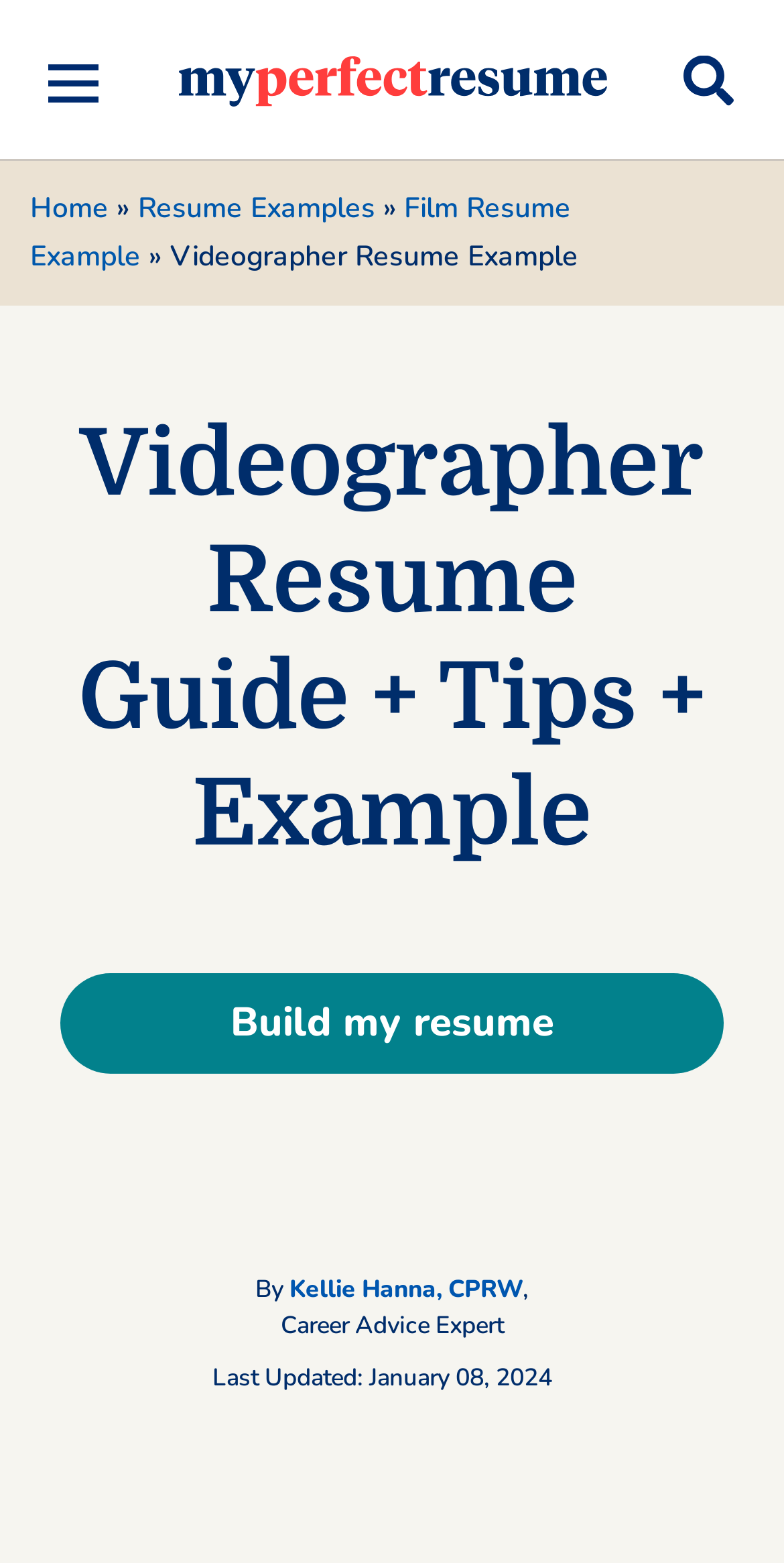Determine the bounding box coordinates for the area you should click to complete the following instruction: "Read reviews on trustpilot".

[0.628, 0.884, 0.905, 0.92]